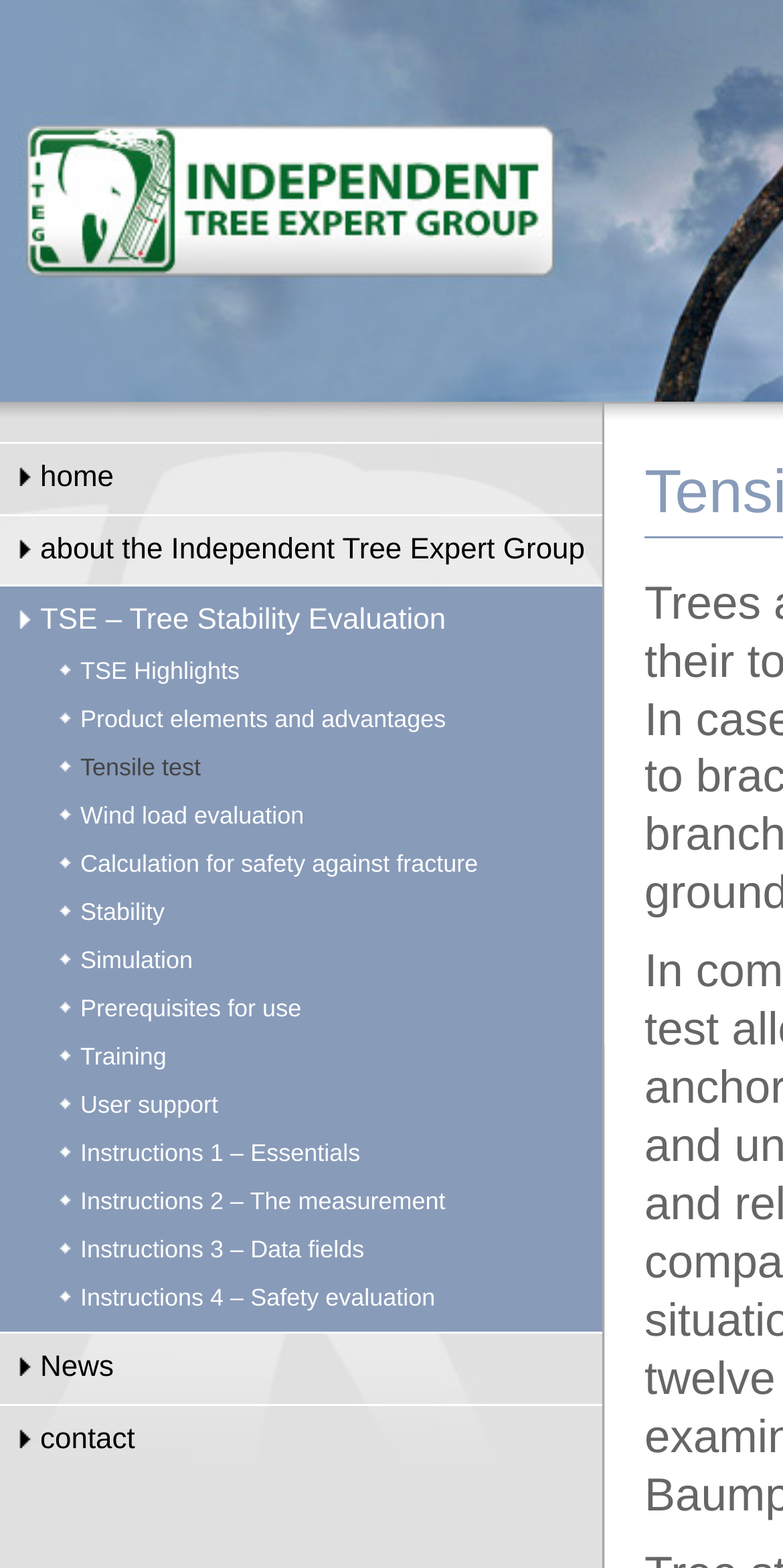Please locate the bounding box coordinates for the element that should be clicked to achieve the following instruction: "contact the Independent Tree Expert Group". Ensure the coordinates are given as four float numbers between 0 and 1, i.e., [left, top, right, bottom].

[0.0, 0.895, 0.769, 0.941]